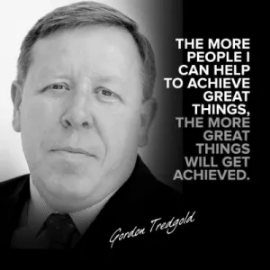From the details in the image, provide a thorough response to the question: What is the background color of the image?

The background of the image is a gradient of black and white, which creates a visually appealing contrast and helps to draw attention to the quote overlaid on the right side of the image.